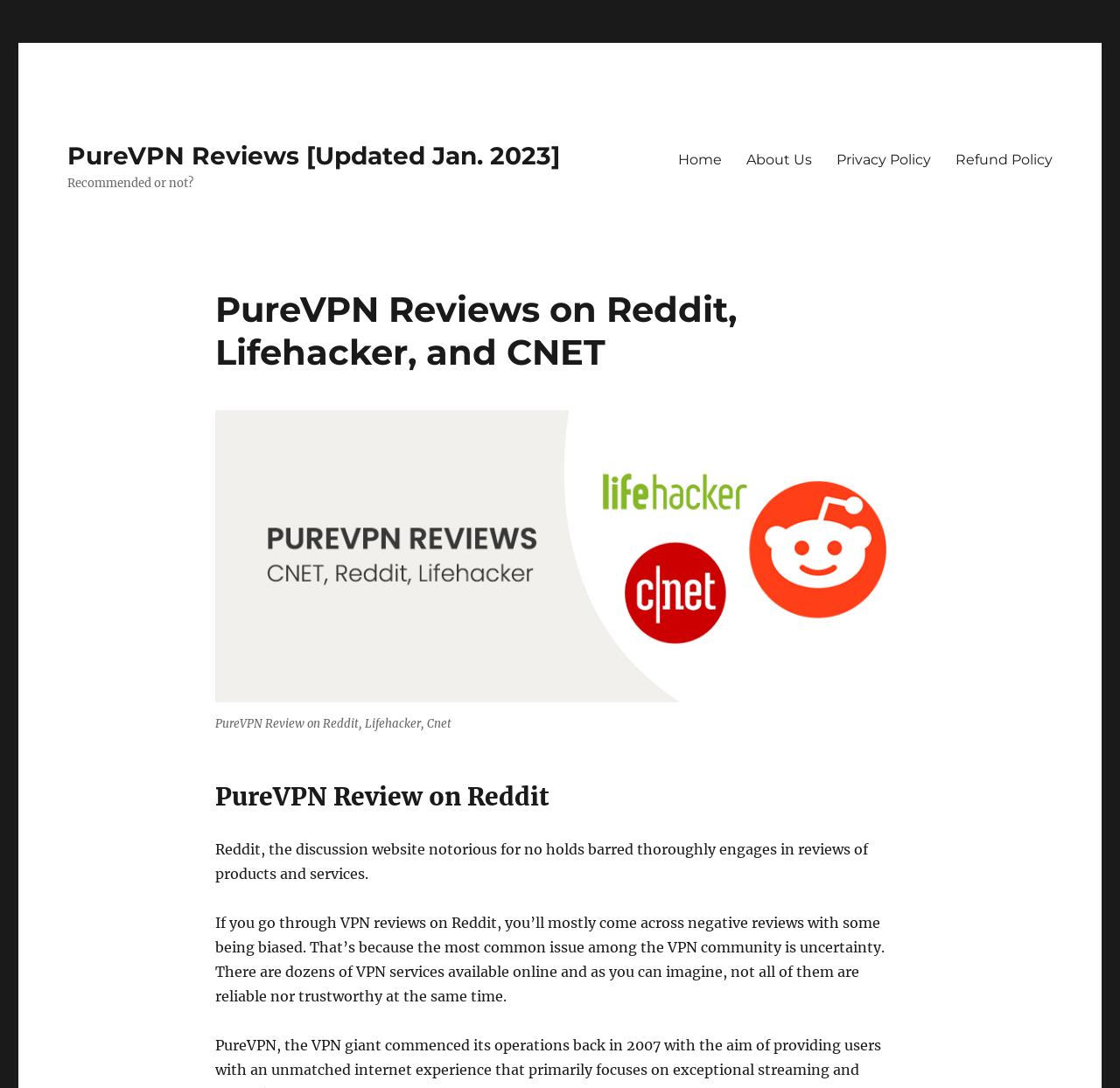Determine the webpage's heading and output its text content.

PureVPN Reviews on Reddit, Lifehacker, and CNET